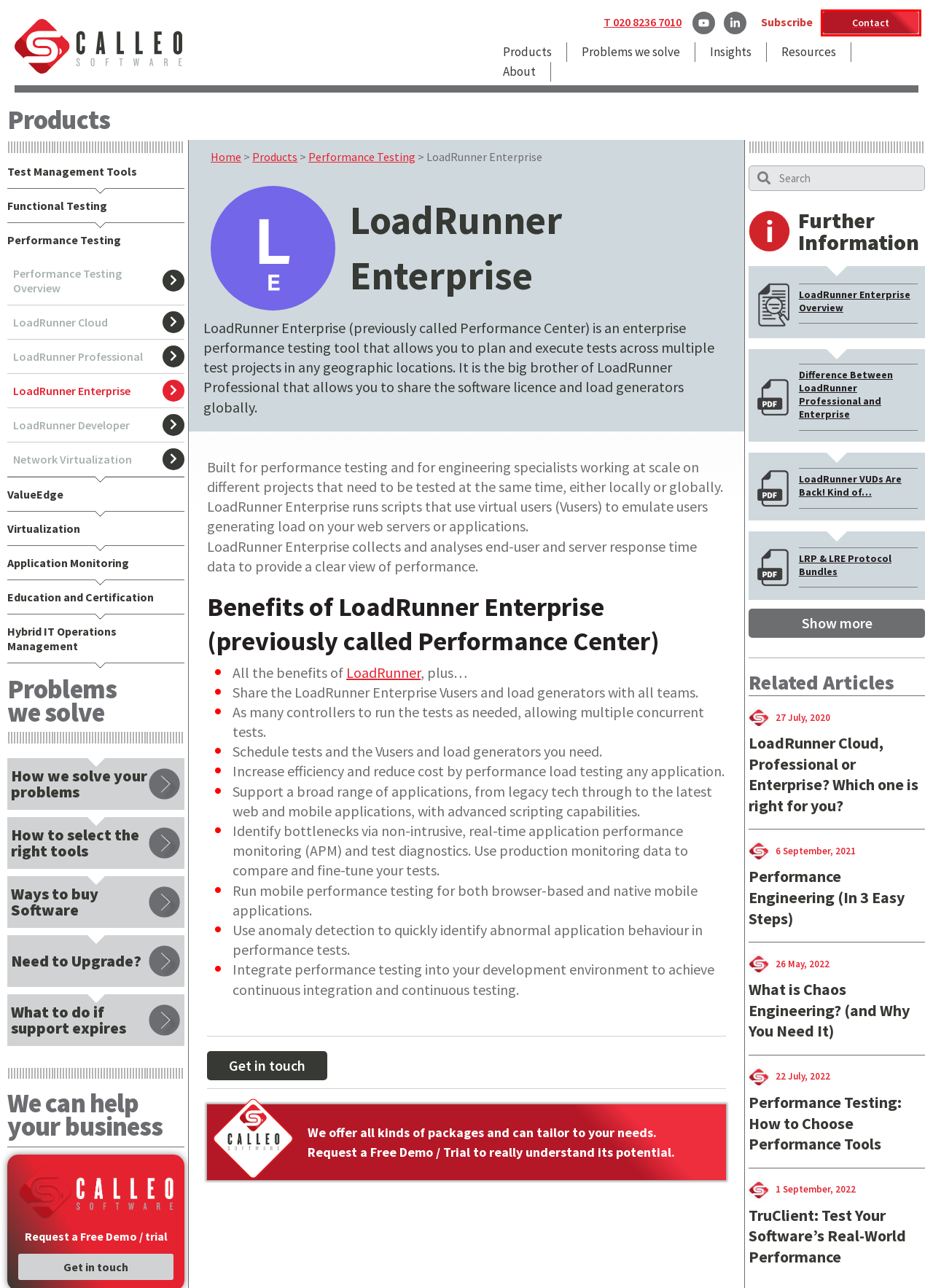Given a webpage screenshot with a UI element marked by a red bounding box, choose the description that best corresponds to the new webpage that will appear after clicking the element. The candidates are:
A. Privacy Policy - Calleo Software
B. Hybrid IT Operations Management - Calleo Software
C. Resources - Calleo Software
D. Contact - Calleo Software
E. Performance Engineering (In 3 Easy Steps) - Calleo Software
F. Products - Calleo Software
G. Terms - Calleo Software
H. Software Testing Insights from Calleo Software

D